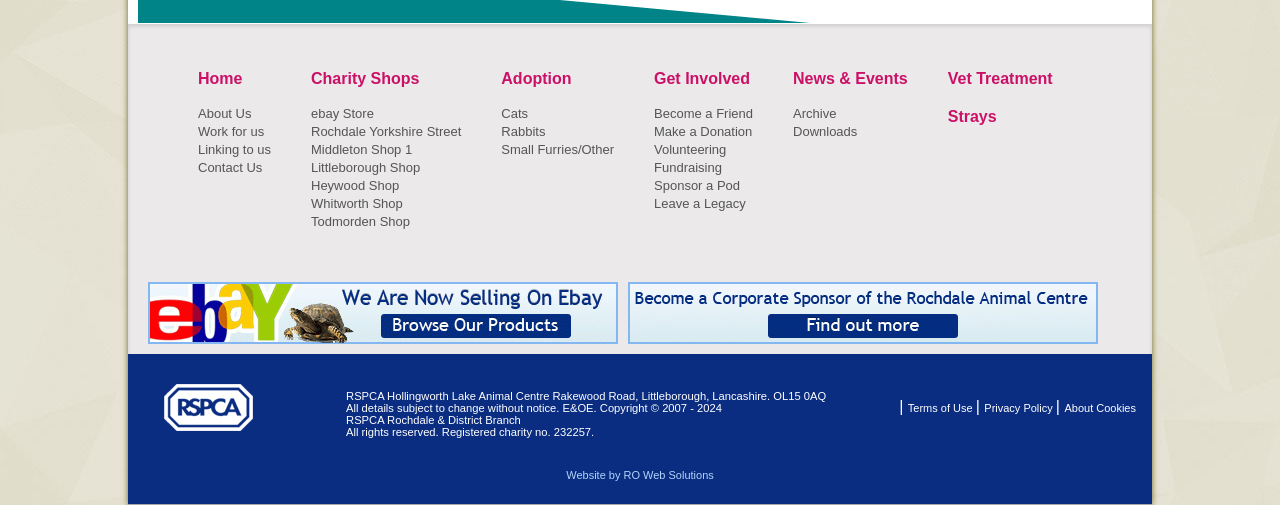Show the bounding box coordinates for the HTML element as described: "Archive".

[0.62, 0.21, 0.653, 0.24]